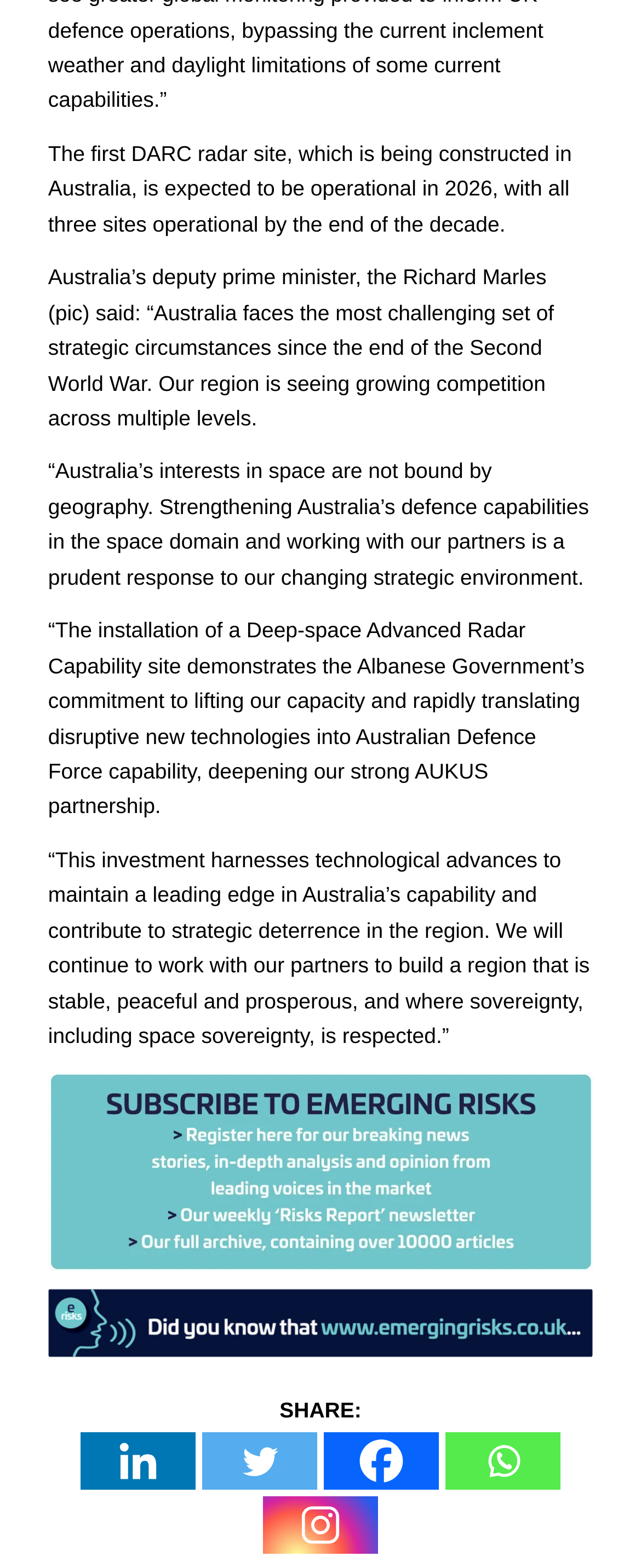Provide your answer in one word or a succinct phrase for the question: 
Who is quoted in the article?

Richard Marles